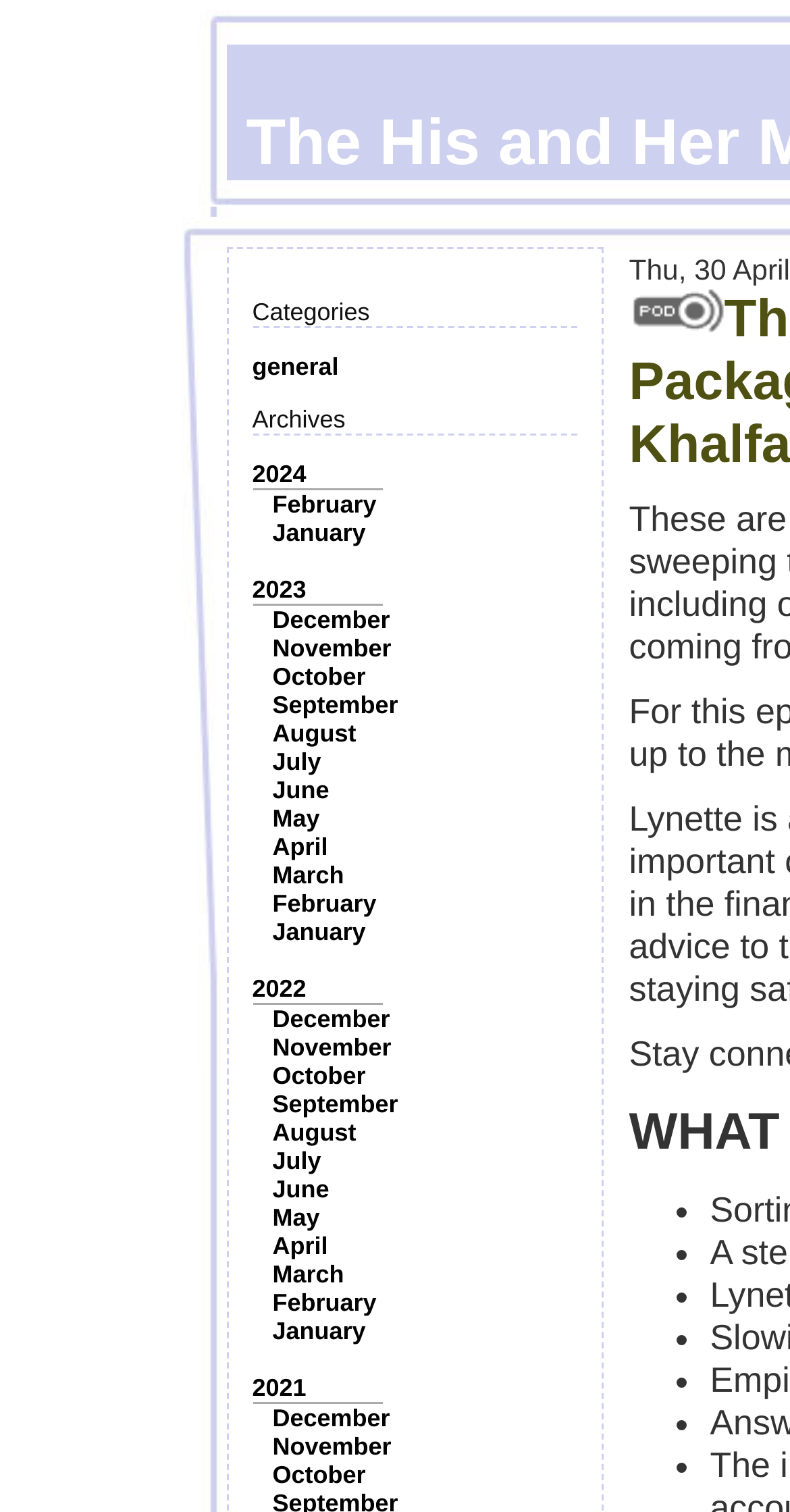Give a concise answer of one word or phrase to the question: 
How many years of archives are available?

3